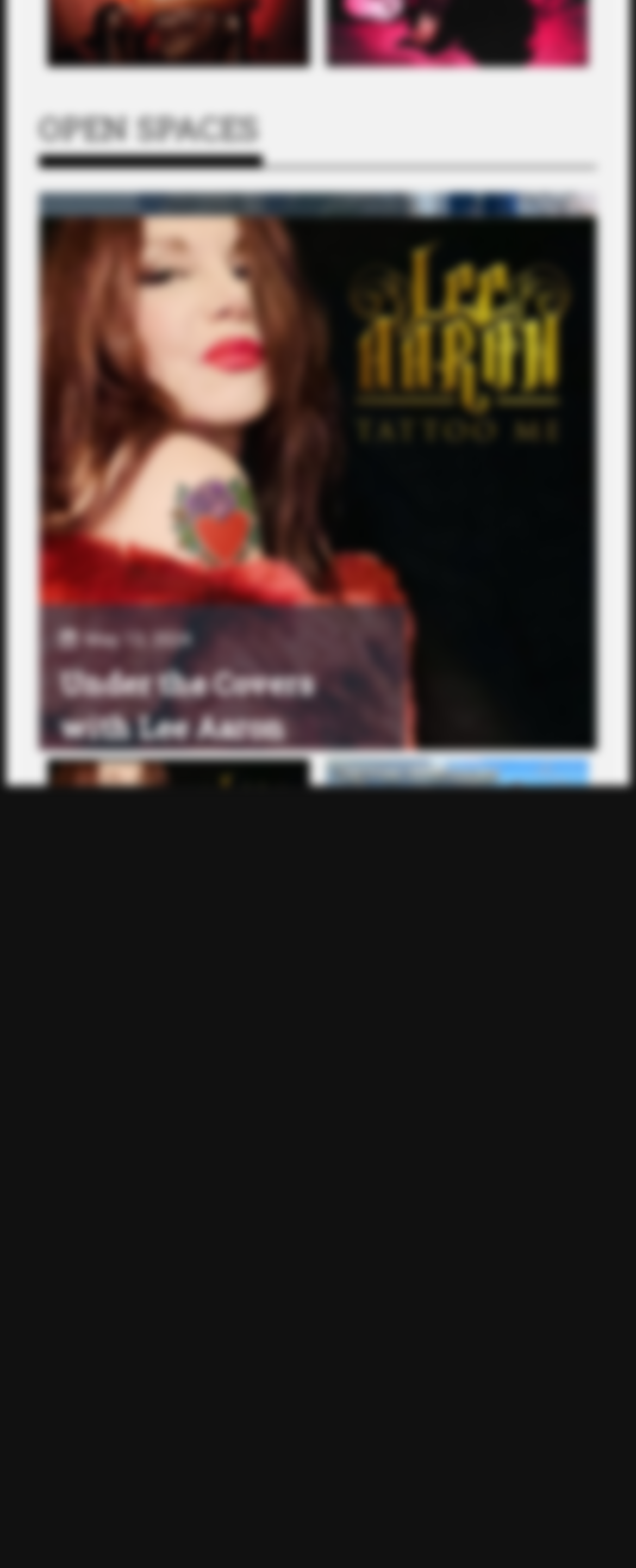Please respond to the question using a single word or phrase:
What is the name of the event on March 16, 2024?

Happiness Is – The Steel Horse Gypsies